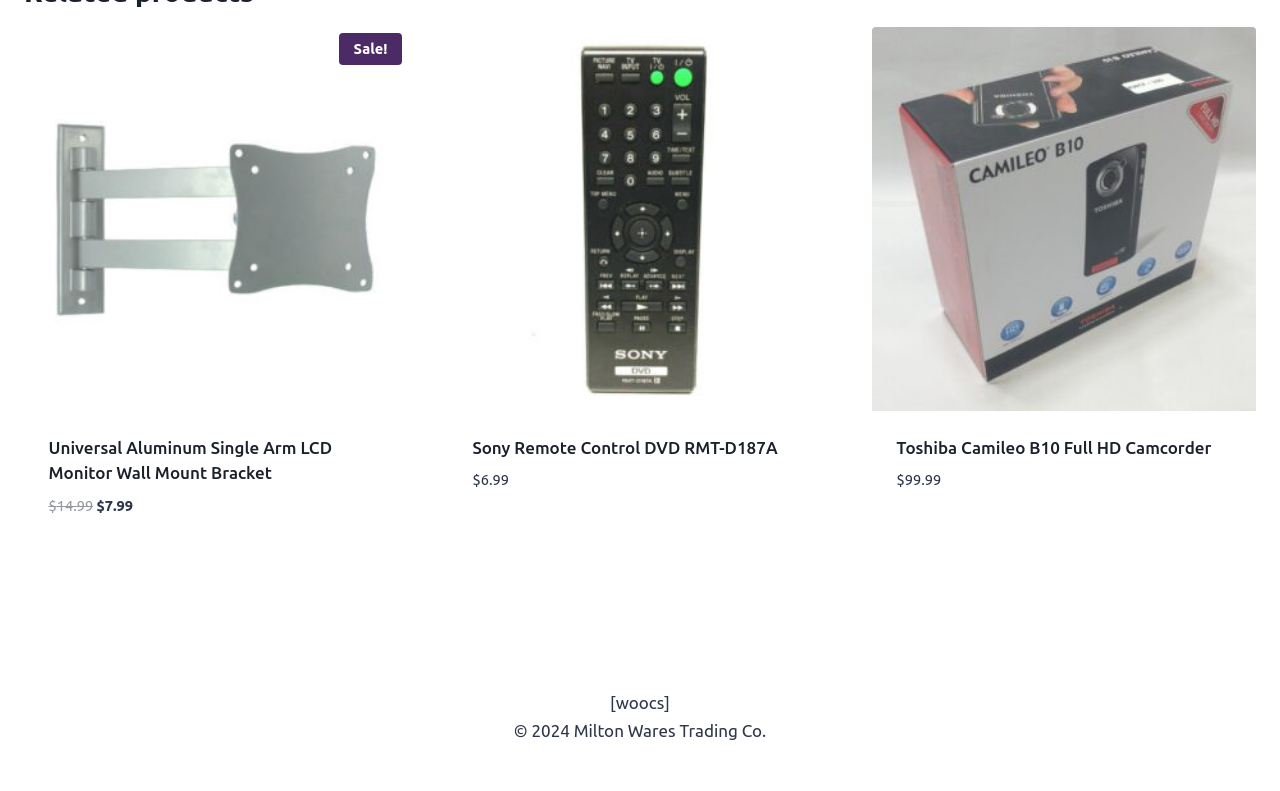Answer the question in one word or a short phrase:
What is the original price of the Universal Aluminum Single Arm LCD Monitor Wall Mount Bracket?

$14.99